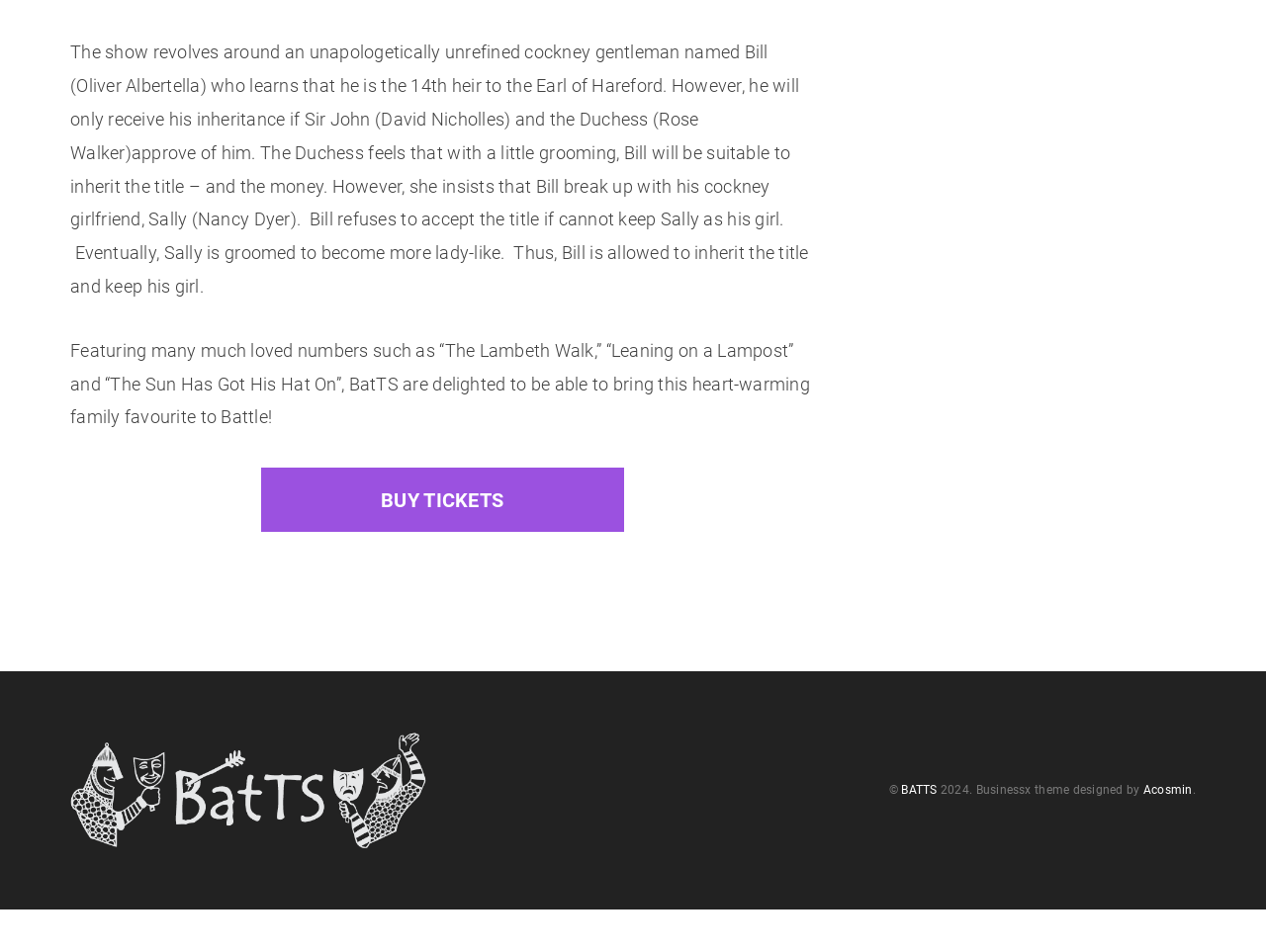What is the condition for Bill to receive his inheritance?
Could you answer the question with a detailed and thorough explanation?

According to the first paragraph, Bill will only receive his inheritance if Sir John and the Duchess approve of him, which involves breaking up with his cockney girlfriend, Sally.